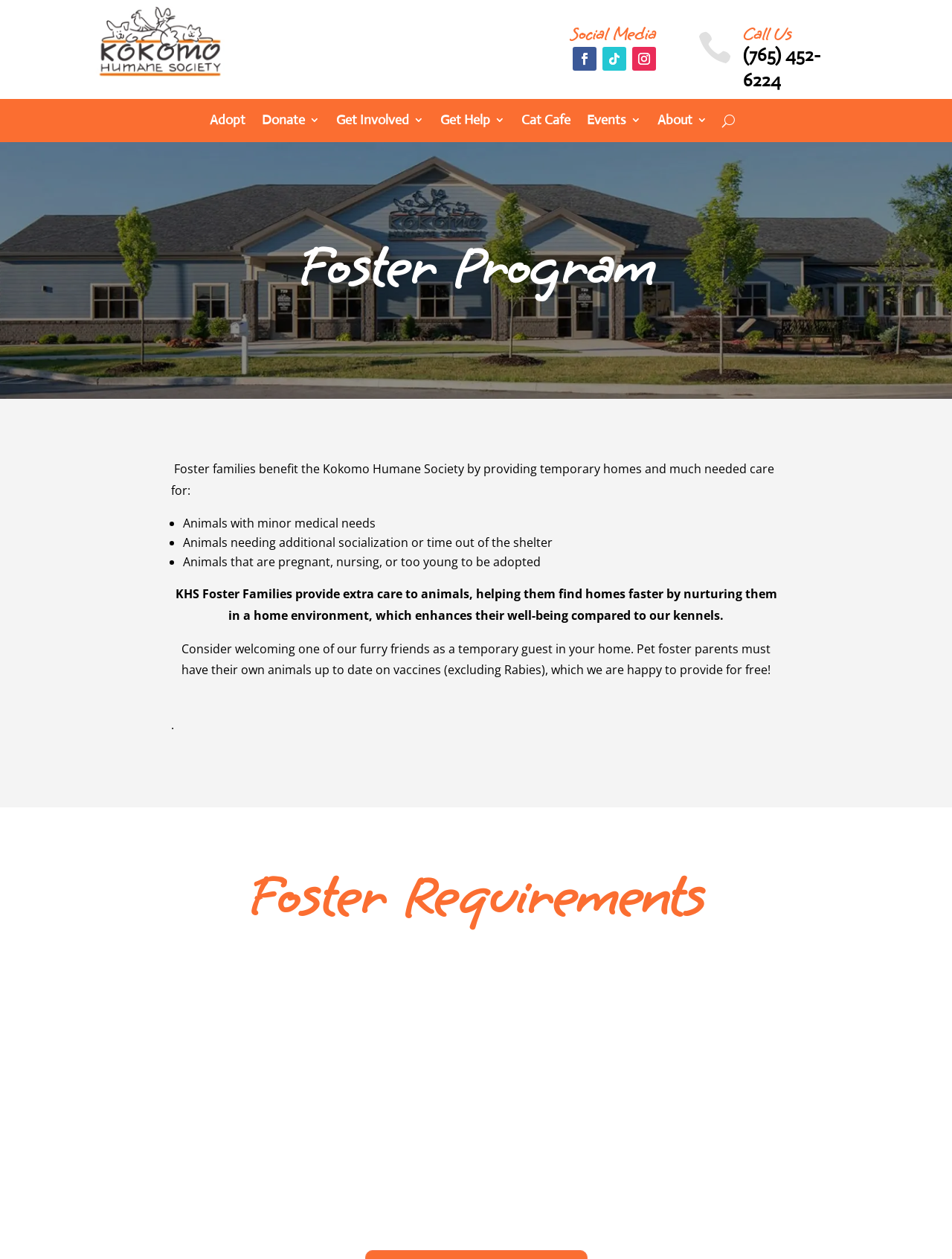Given the element description: "Cat Cafe", predict the bounding box coordinates of this UI element. The coordinates must be four float numbers between 0 and 1, given as [left, top, right, bottom].

[0.547, 0.091, 0.599, 0.111]